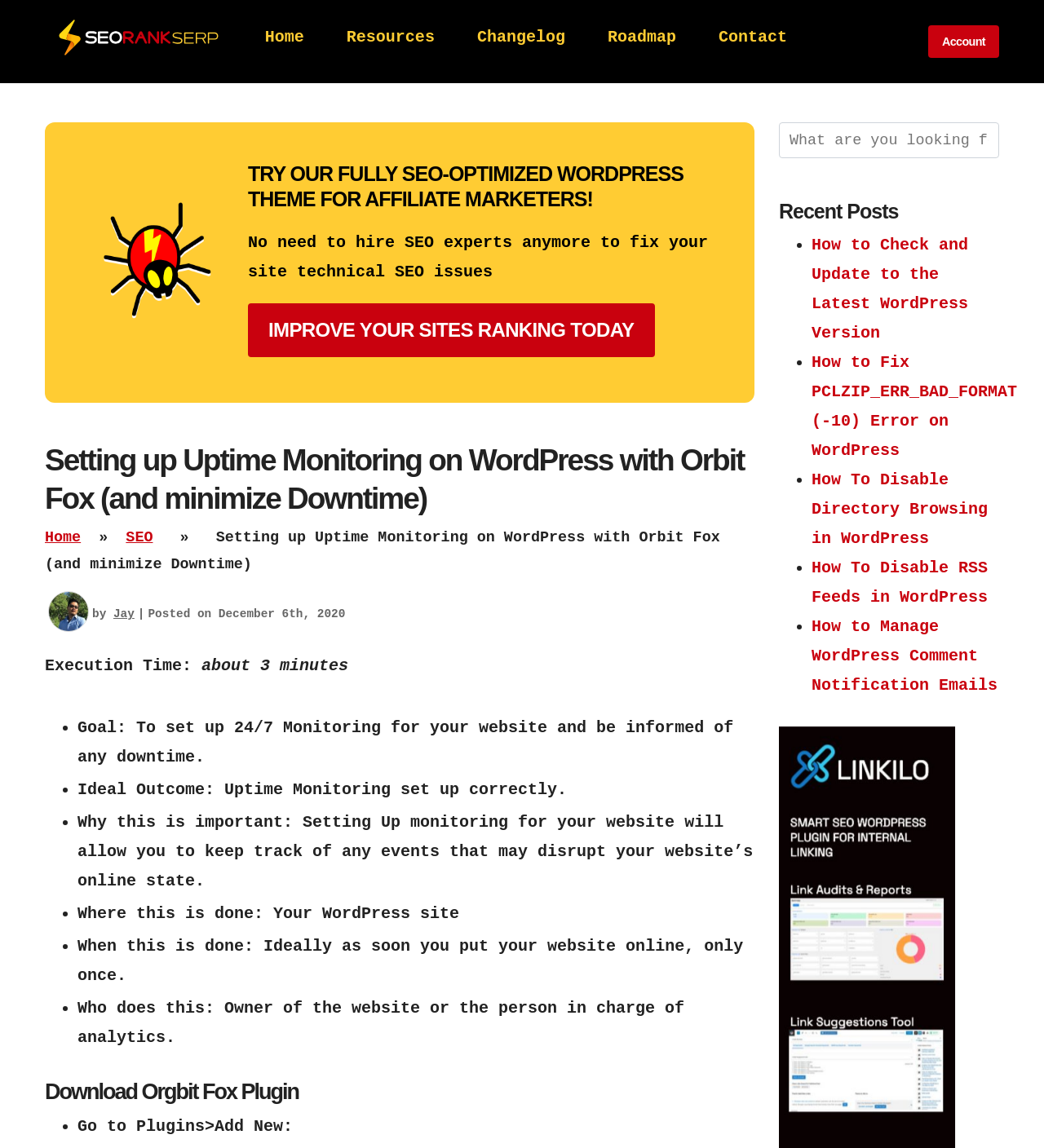Identify the bounding box coordinates of the specific part of the webpage to click to complete this instruction: "Search for something in the search bar".

[0.734, 0.106, 0.969, 0.149]